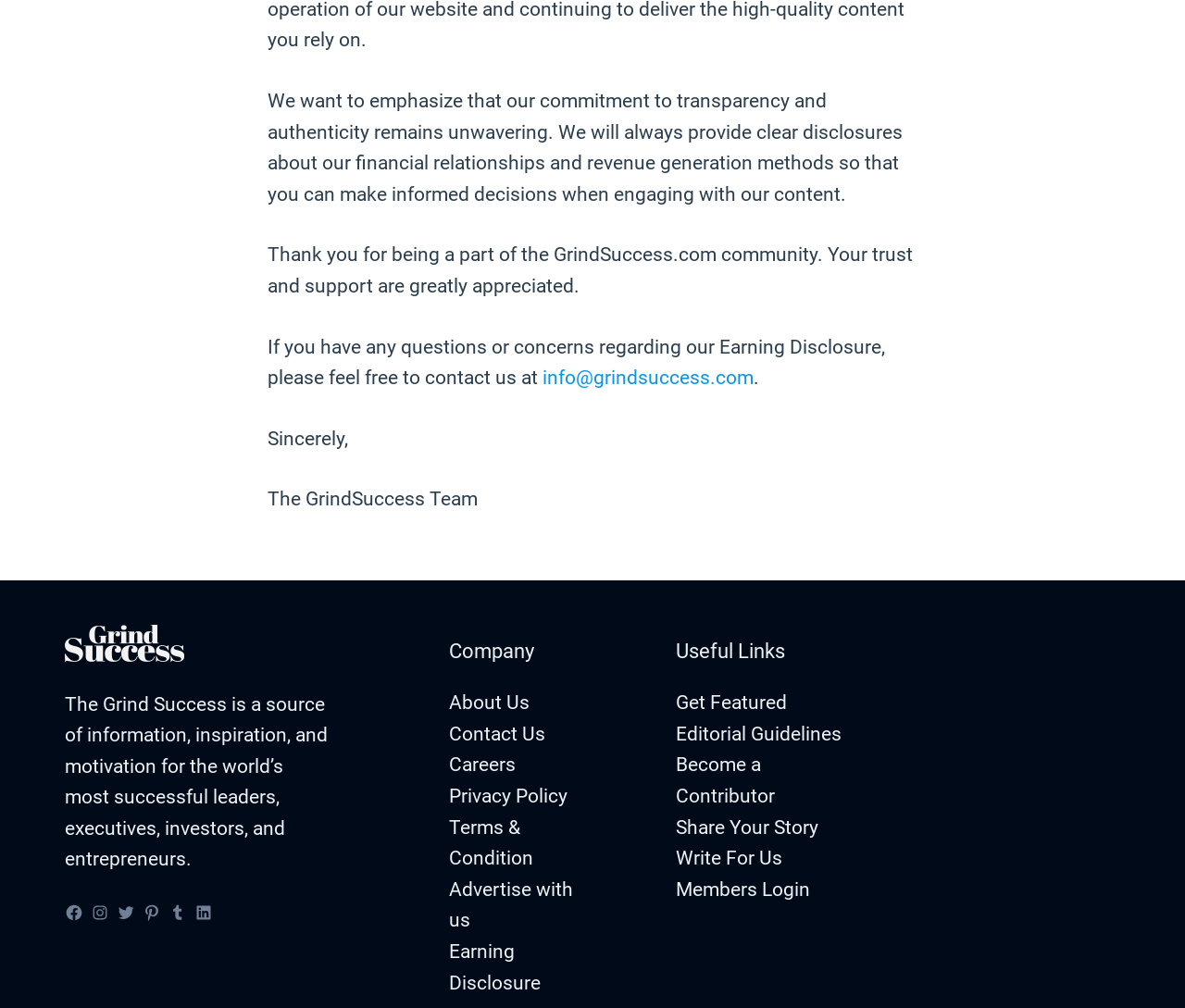Give a concise answer using only one word or phrase for this question:
What is the purpose of the website?

Source of information, inspiration, and motivation